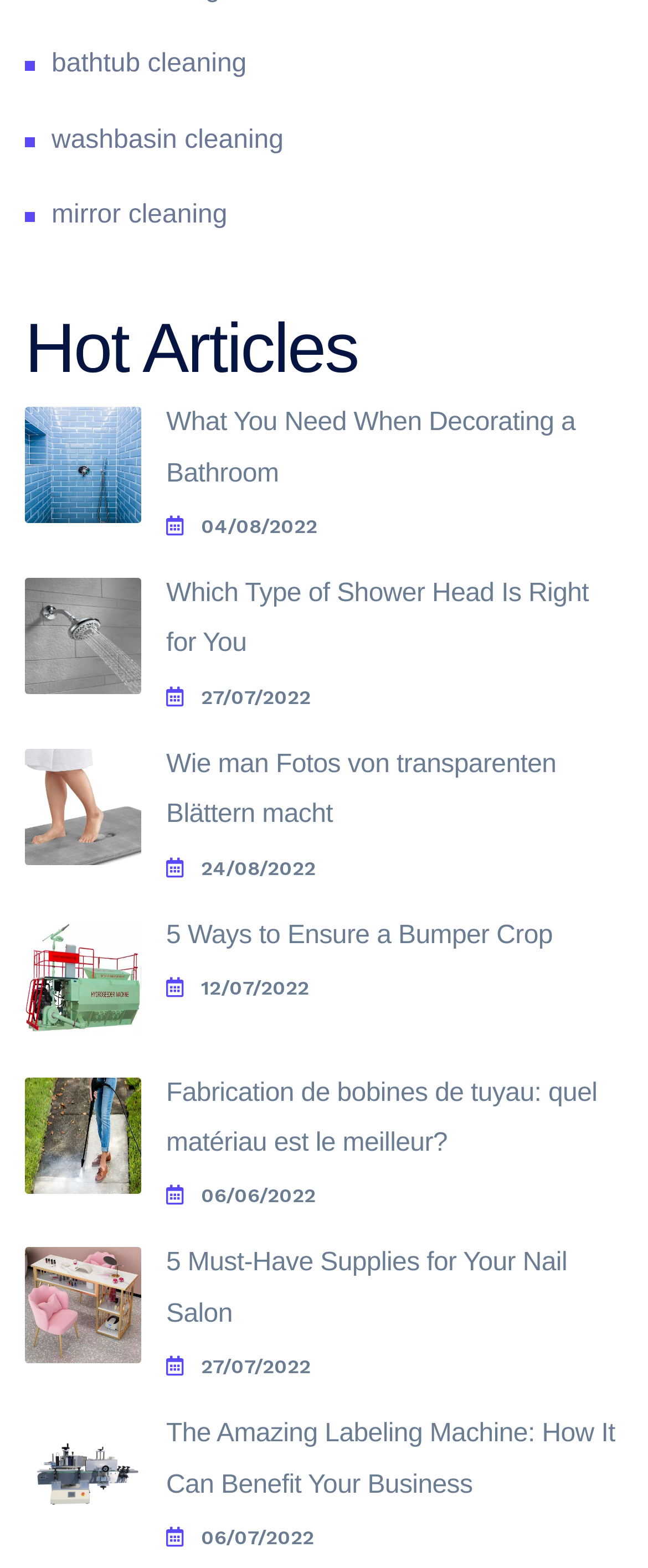Please identify the bounding box coordinates of the element on the webpage that should be clicked to follow this instruction: "explore 'The Amazing Labeling Machine: How It Can Benefit Your Business'". The bounding box coordinates should be given as four float numbers between 0 and 1, formatted as [left, top, right, bottom].

[0.256, 0.899, 0.962, 0.964]